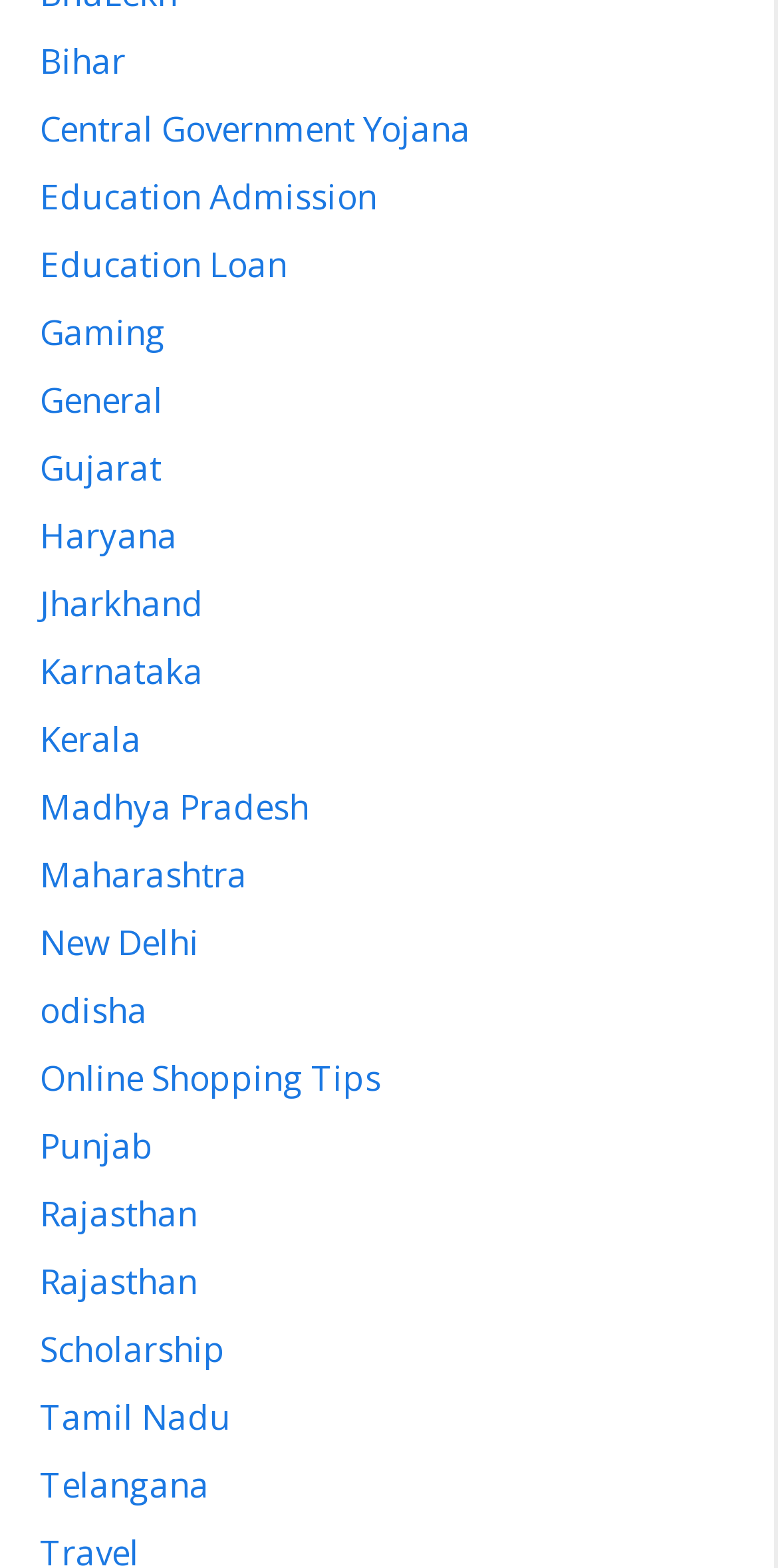Provide a brief response using a word or short phrase to this question:
How many links are there in total?

23